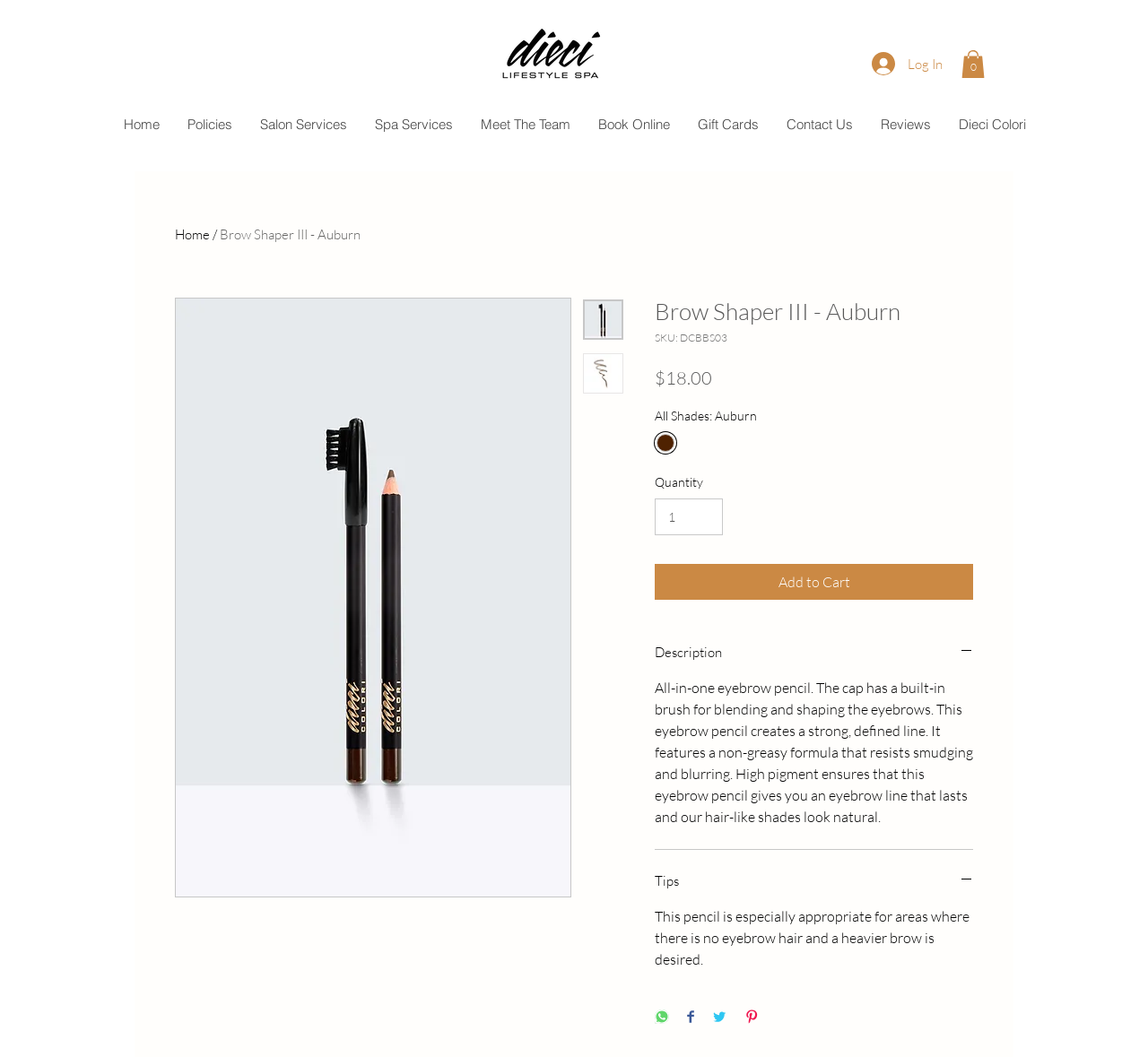Offer a thorough description of the webpage.

This webpage is about a product called "Brow Shaper III - Auburn" from Dieci Spa. At the top left, there is a logo of Dieci Lifestyle Spa. To the right of the logo, there is a login button and a cart button with 0 items. Below these buttons, there is a navigation menu with links to "Home", "Policies", "Salon Services", "Spa Services", "Meet The Team", "Book Online", "Gift Cards", "Contact Us", "Reviews", and "Dieci Colori".

In the main content area, there is a large image of the product, "Brow Shaper III - Auburn", which is an eyebrow pencil. Below the image, there is a heading with the product name, followed by a description of the product, including its features and benefits. The product details include the price, "$18.00", and a section to select the quantity.

There are also buttons to "Add to Cart", "Description", and "Tips" about the product. The "Description" section provides more information about the product, including its formula and how it can be used to create a strong, defined eyebrow line. The "Tips" section provides additional advice on how to use the product.

At the bottom of the page, there are social media sharing buttons to share the product on WhatsApp, Facebook, Twitter, and Pinterest.